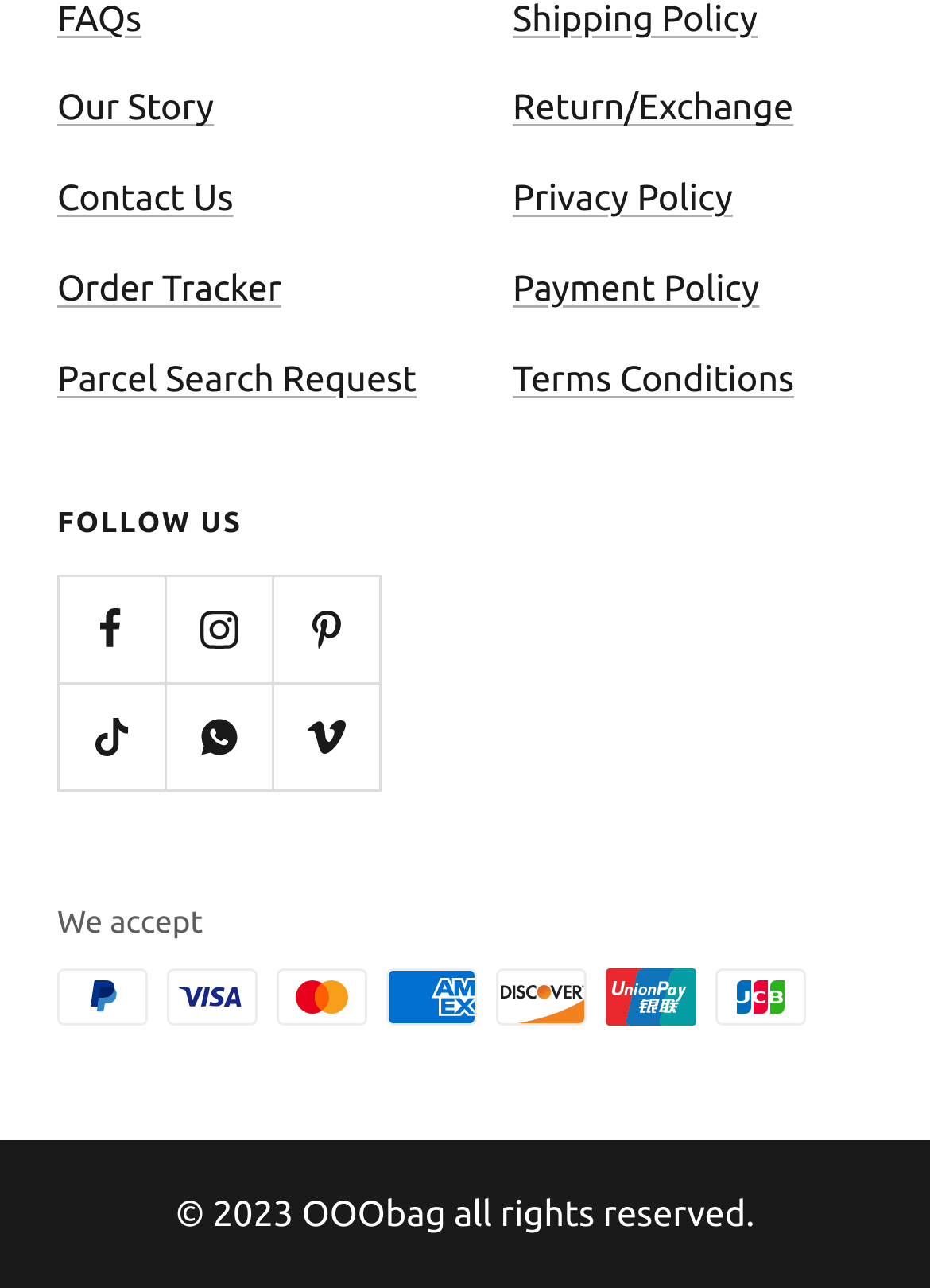What payment methods are accepted?
Refer to the image and provide a thorough answer to the question.

The answer can be obtained by looking at the images of different payment methods provided at the bottom of the webpage, which includes PayPal, Visa, Mastercard, American Express, Discover, Union Pay, and JCB.